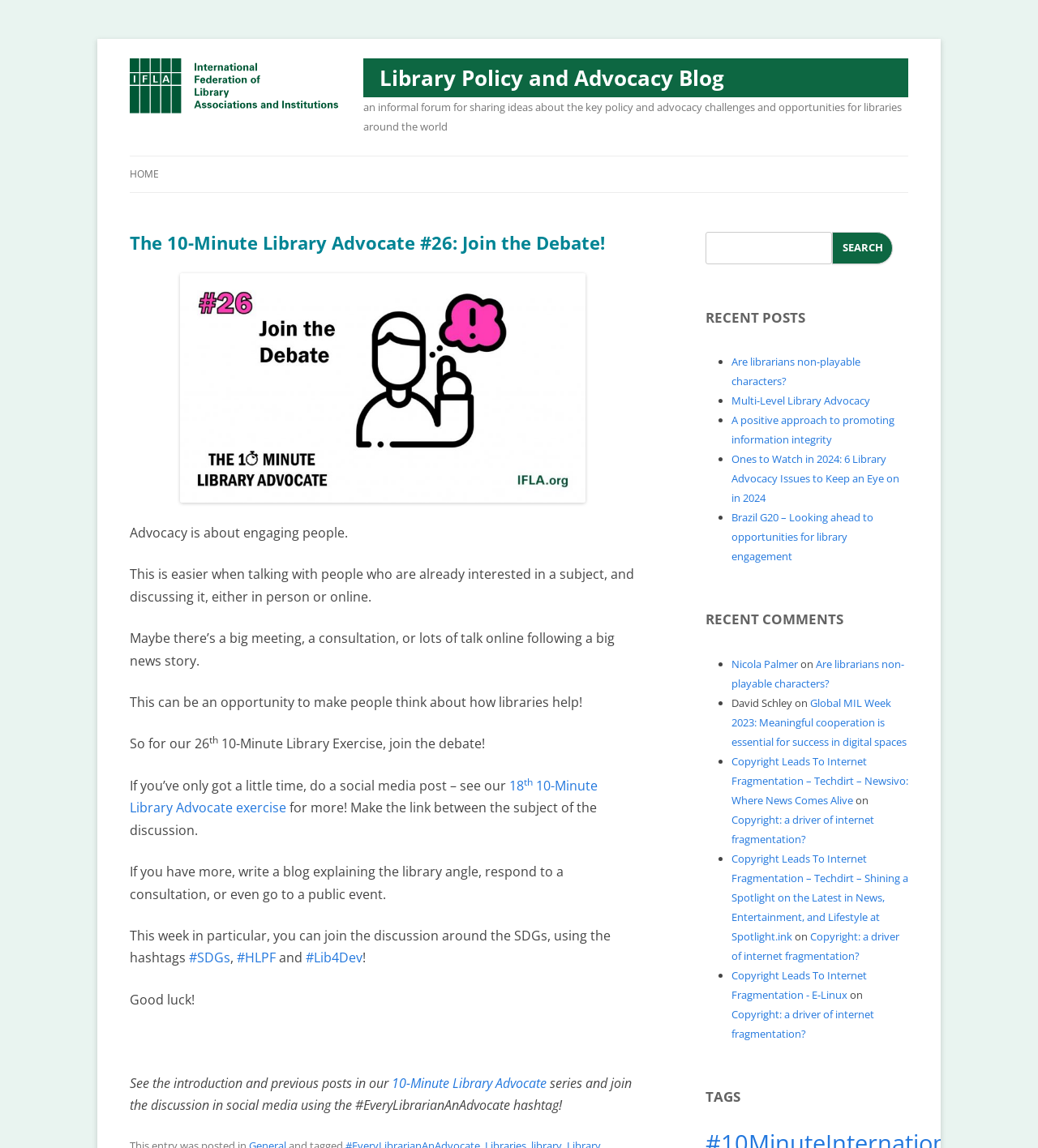Answer with a single word or phrase: 
What is the topic of the 26th 10-Minute Library Exercise?

Join the debate